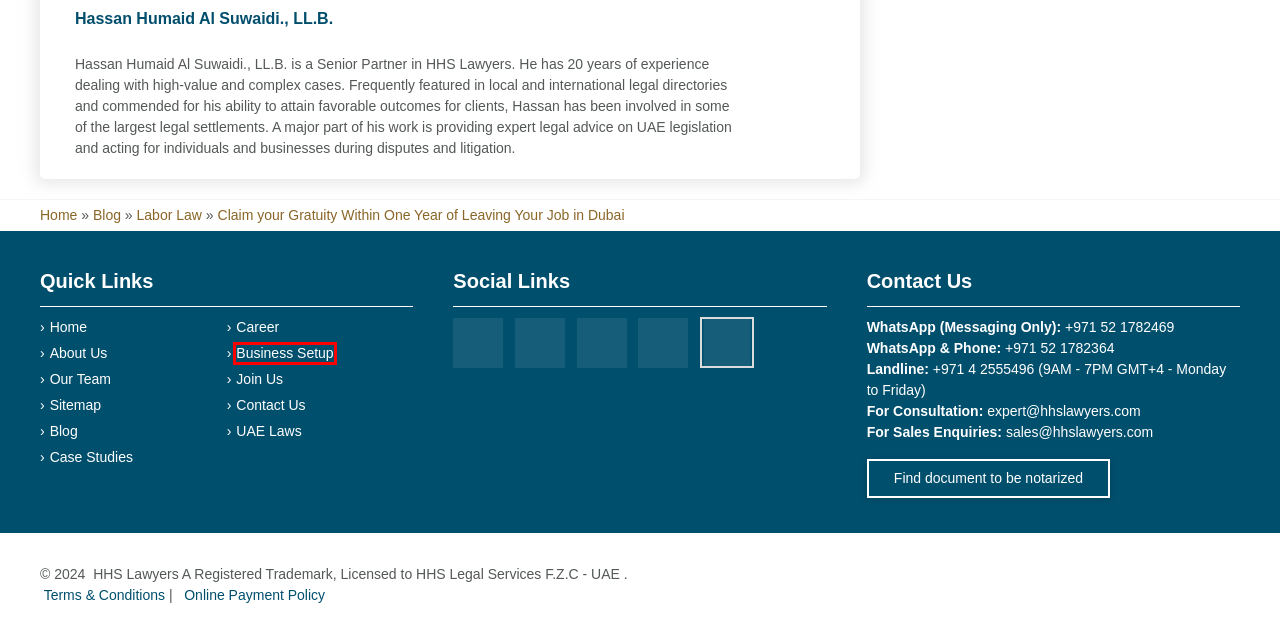You are given a screenshot of a webpage with a red bounding box around an element. Choose the most fitting webpage description for the page that appears after clicking the element within the red bounding box. Here are the candidates:
A. Contact US - Hassan Humaid Al Suwaidi Advocates & Legal Consultancy
B. Legal Blogs in Dubai | HHS Lawyers and Consultants
C. Arbitrary Dismissal UAE: Employee Contract Termination by Employer
D. Our online policy - terms and conditions
E. Best Lawyers in Dubai, Top Dubai Lawyers, legal Consultants UAE
F. Intellectual Property Consulting Firms | Intellectual Property Rights
G. FAR Consulting Middle East - A Division of Farahat Office & Co
H. Hassan Humaid Al Suwaidi Criminal Law & Dispute Resolution Consultant

G